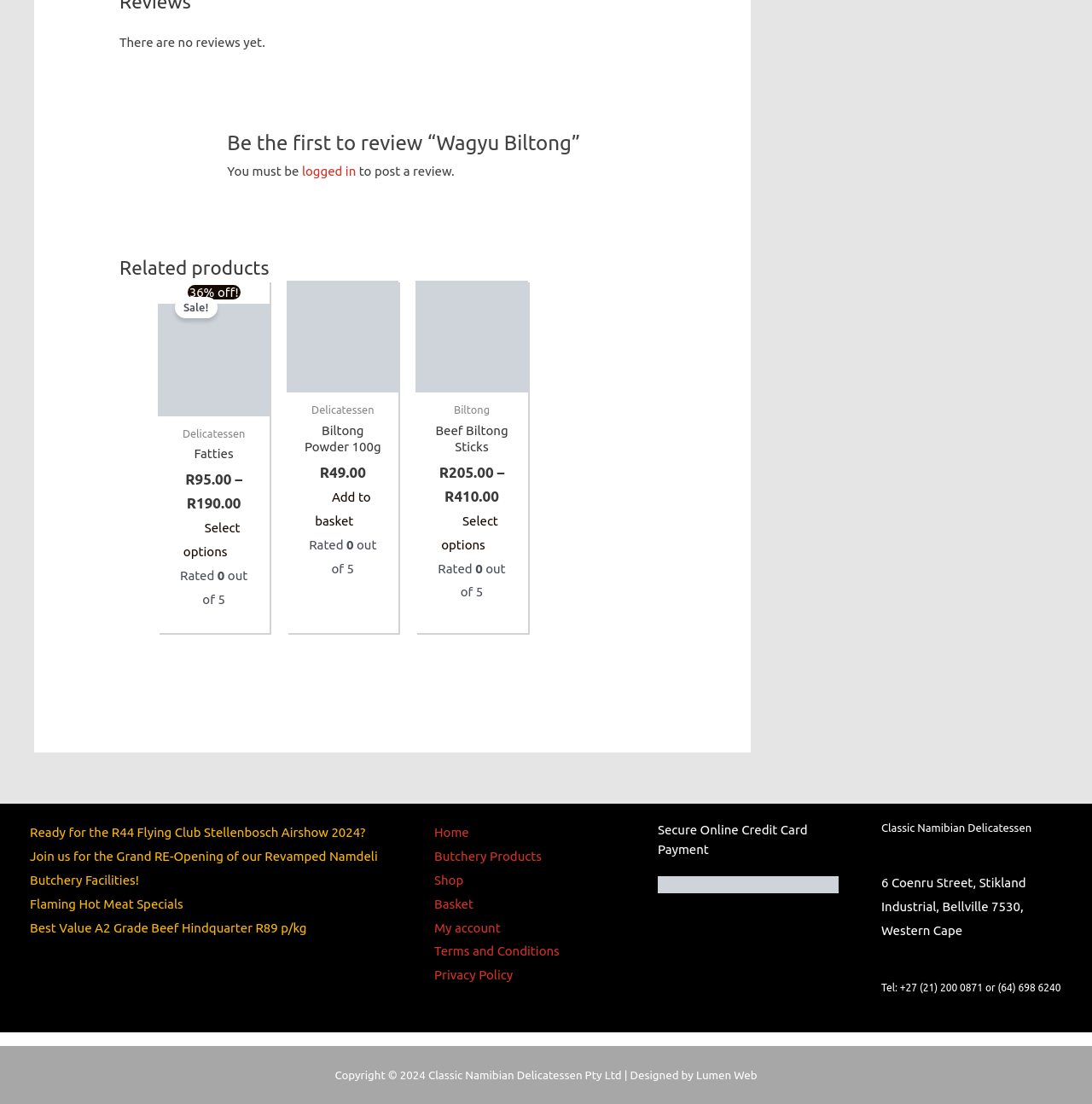Identify the bounding box for the given UI element using the description provided. Coordinates should be in the format (top-left x, top-left y, bottom-right x, bottom-right y) and must be between 0 and 1. Here is the description: alt="Biltong Powder"

[0.263, 0.254, 0.365, 0.355]